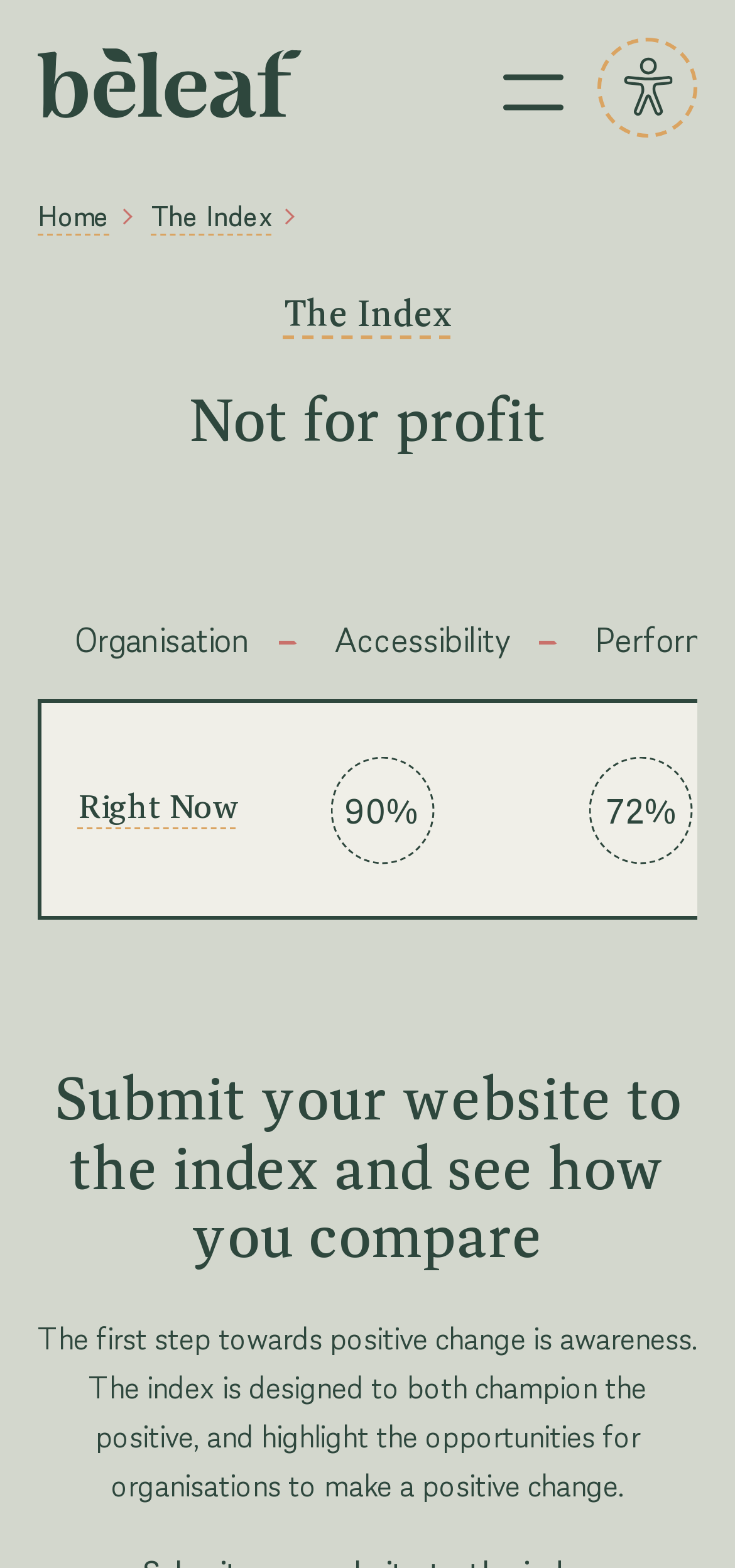How many column headers are sortable?
Respond to the question with a well-detailed and thorough answer.

In the region section, there are two column headers with buttons that are sortable, namely 'Organisation' and 'Accessibility'. These buttons can be used to sort the data in the table.